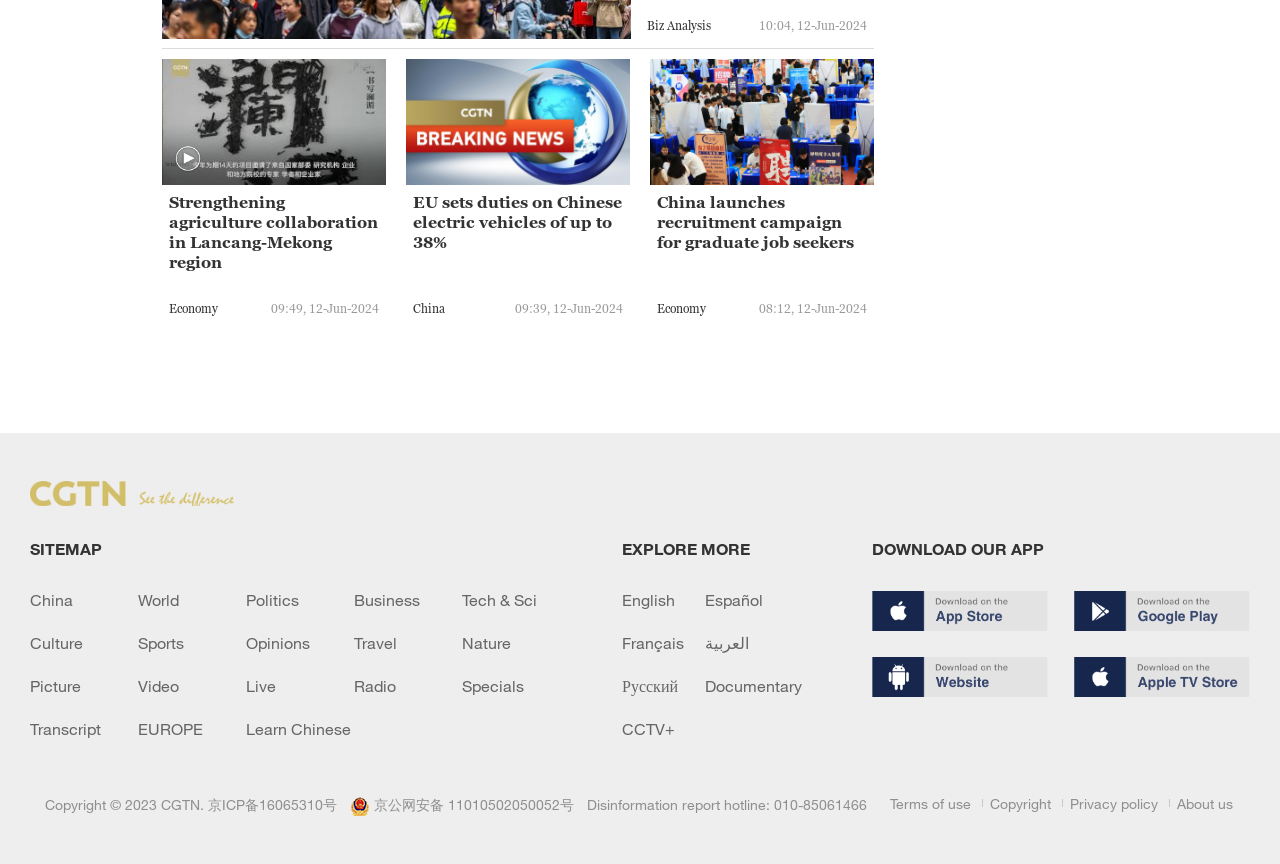What category is the news article 'EU sets duties on Chinese electric vehicles of up to 38%' under?
Please provide a single word or phrase as your answer based on the screenshot.

Economy